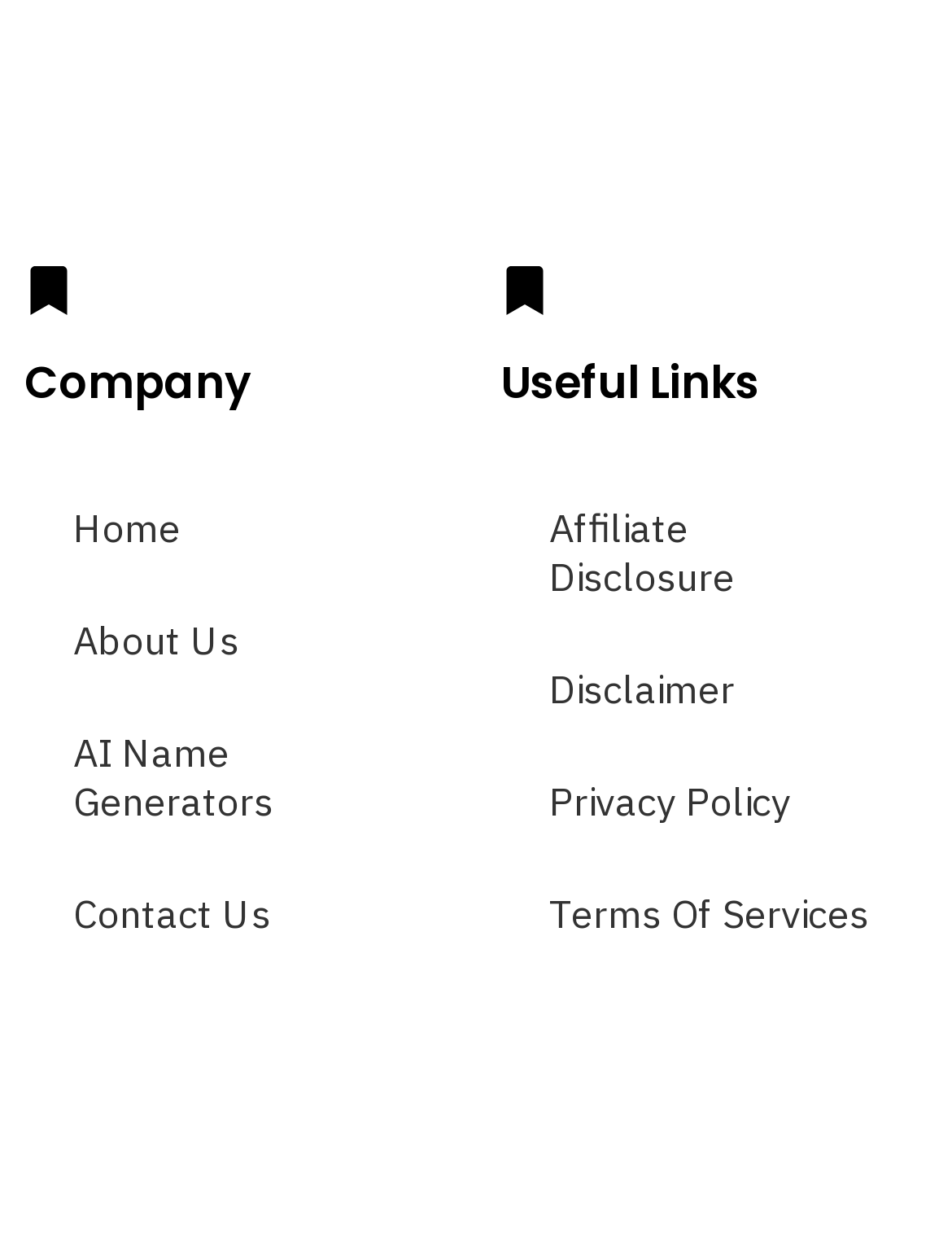Please specify the bounding box coordinates of the clickable region necessary for completing the following instruction: "View December 2012 archives". The coordinates must consist of four float numbers between 0 and 1, i.e., [left, top, right, bottom].

None